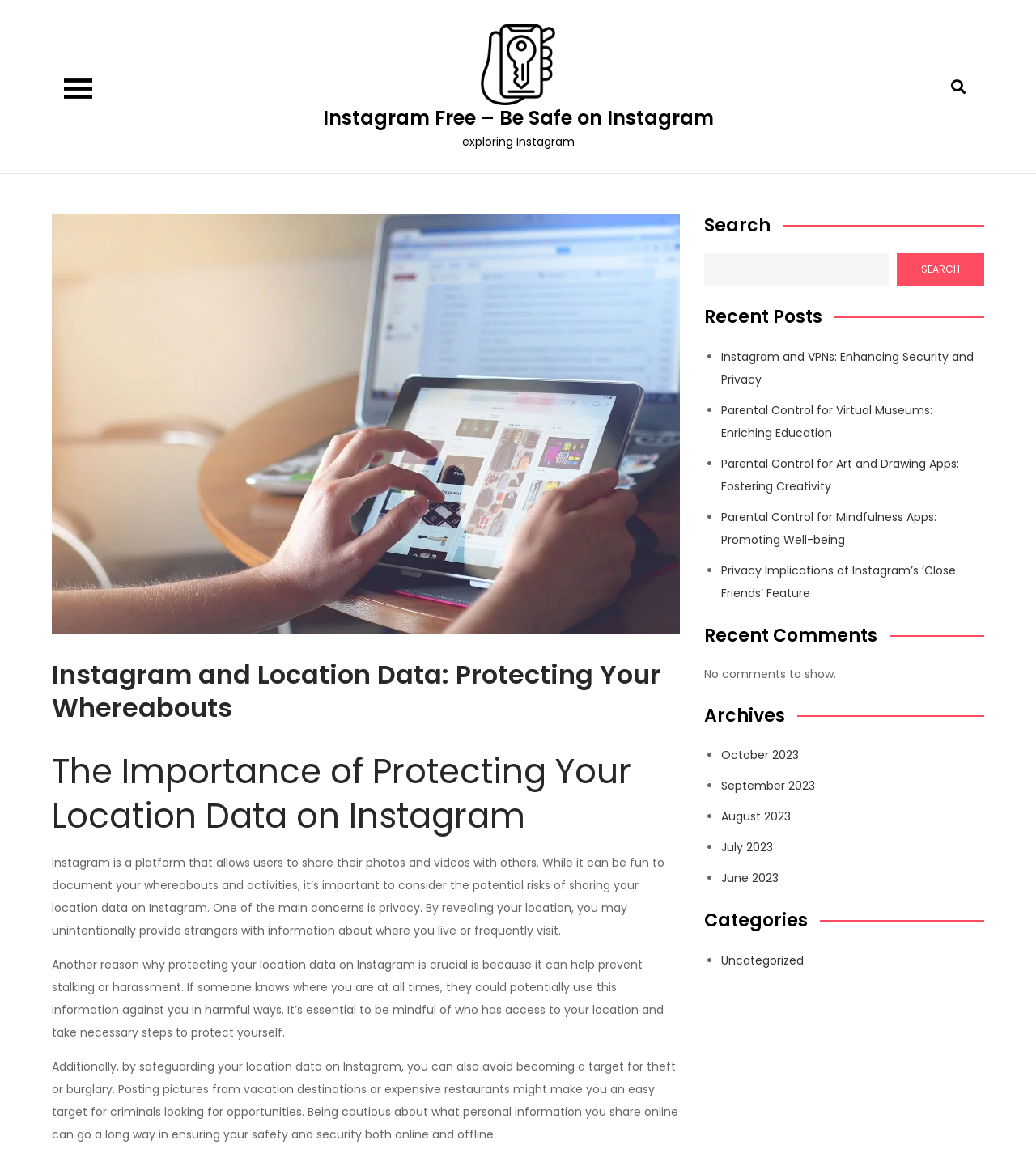Identify the bounding box of the UI component described as: "July 2023".

[0.696, 0.731, 0.746, 0.745]